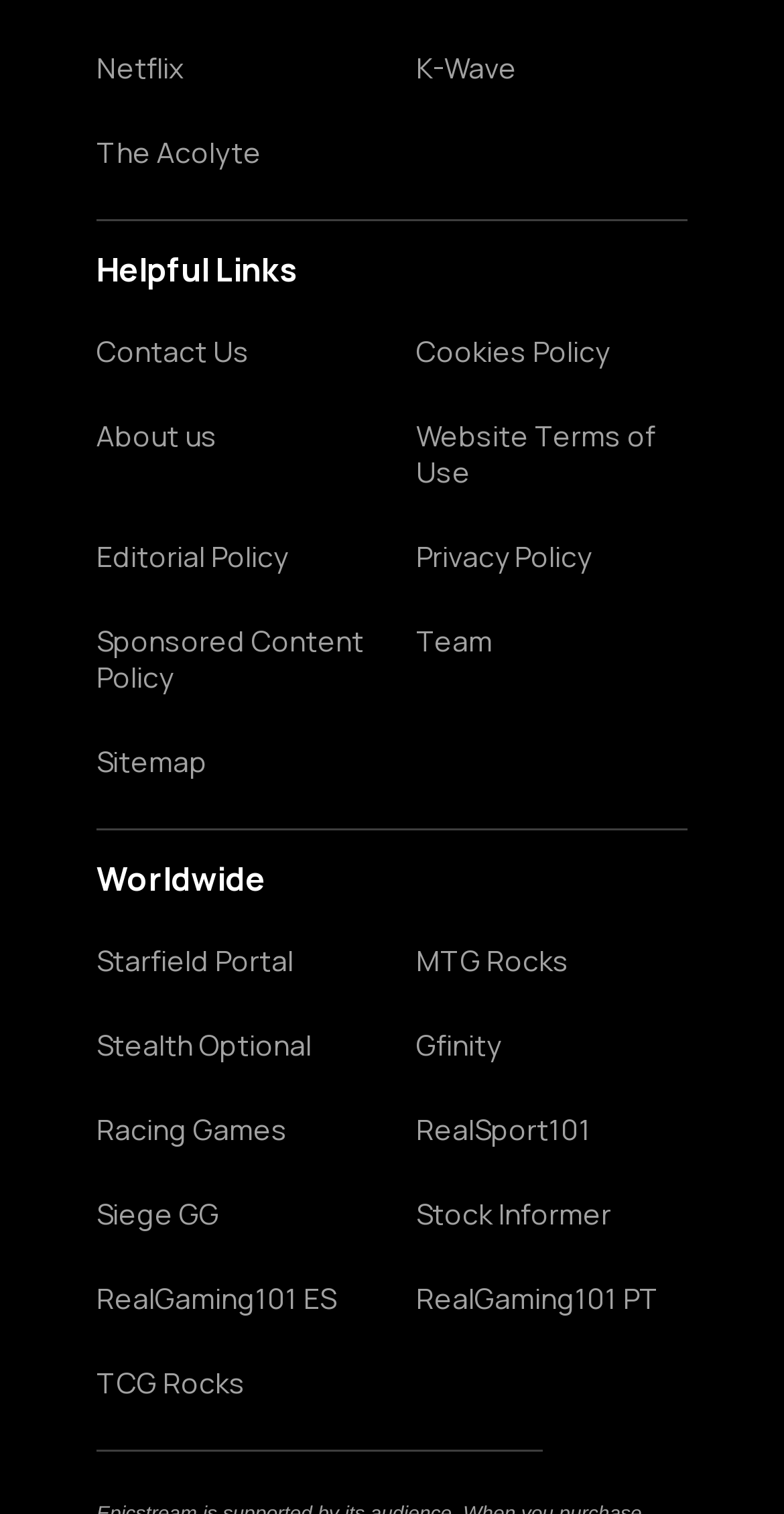Respond to the question below with a single word or phrase: What is the category of links below 'Helpful Links'?

About and Policy